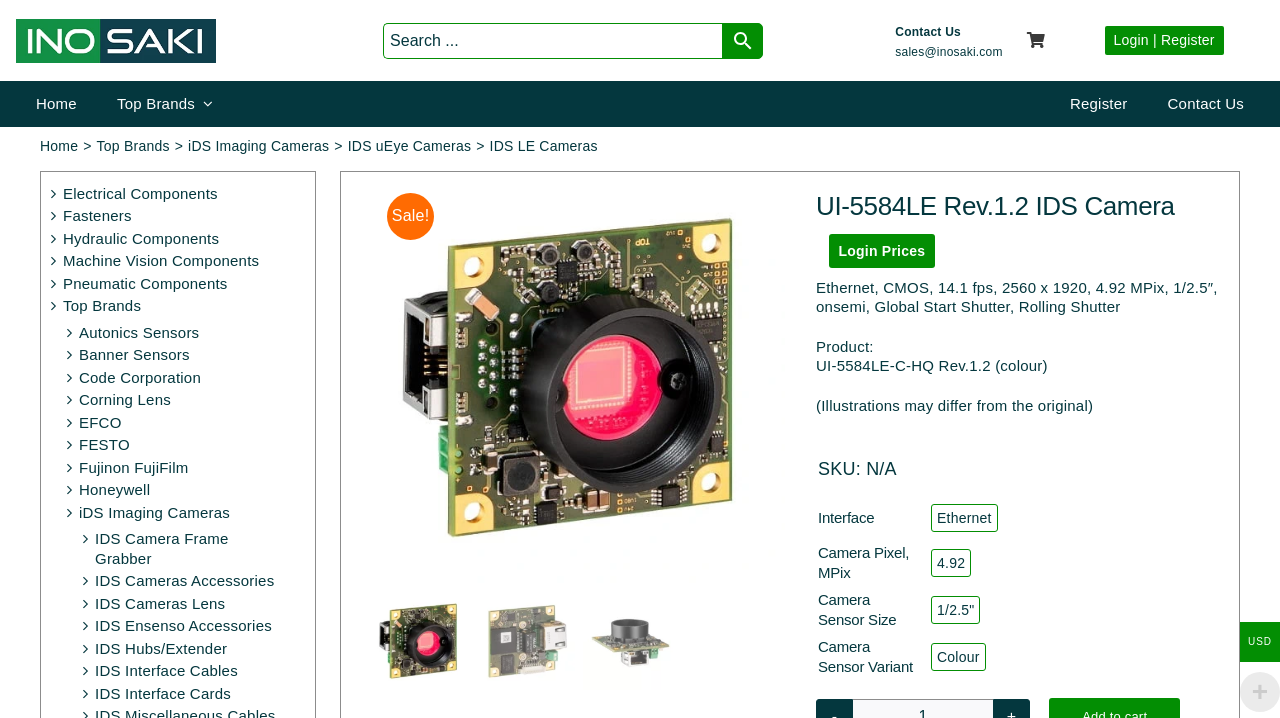Show the bounding box coordinates for the HTML element described as: "Home".

[0.012, 0.113, 0.076, 0.176]